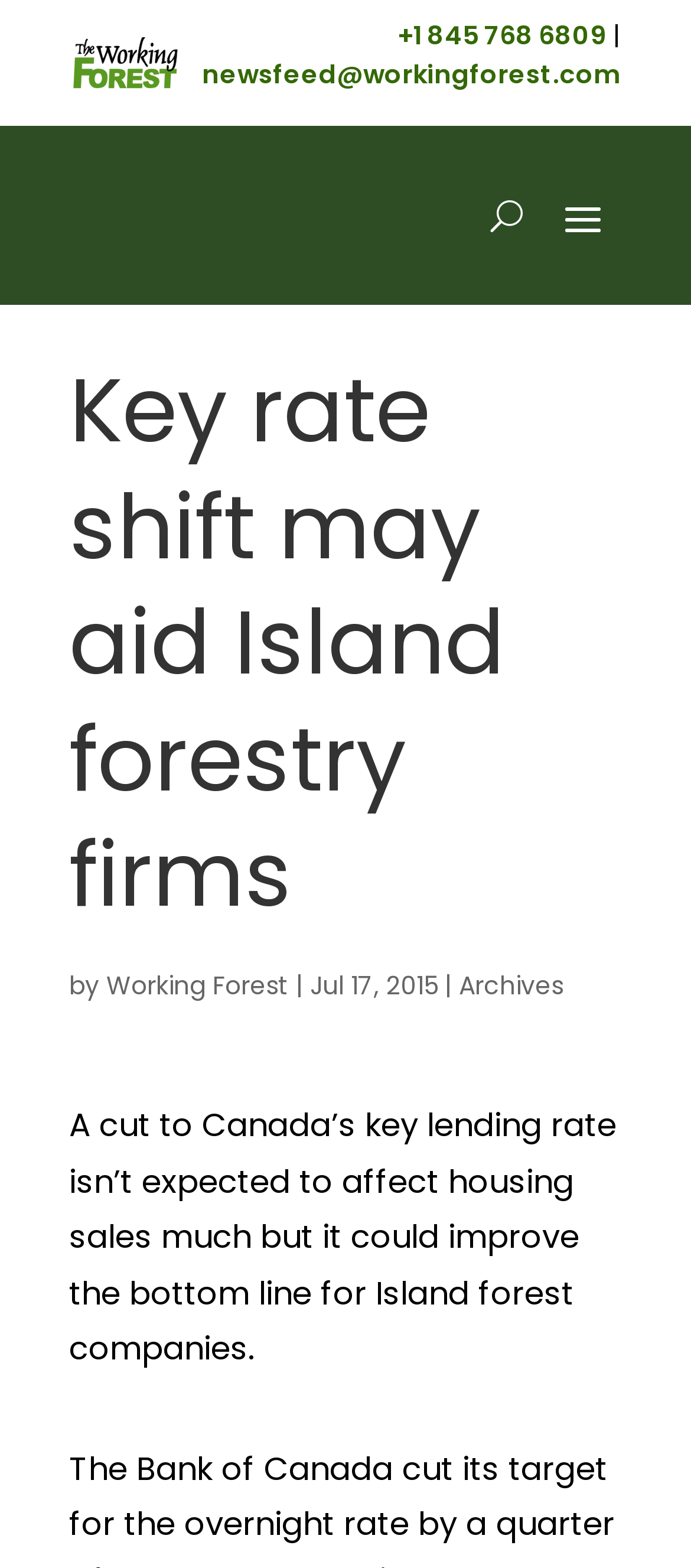Generate the main heading text from the webpage.

Key rate shift may aid Island forestry firms